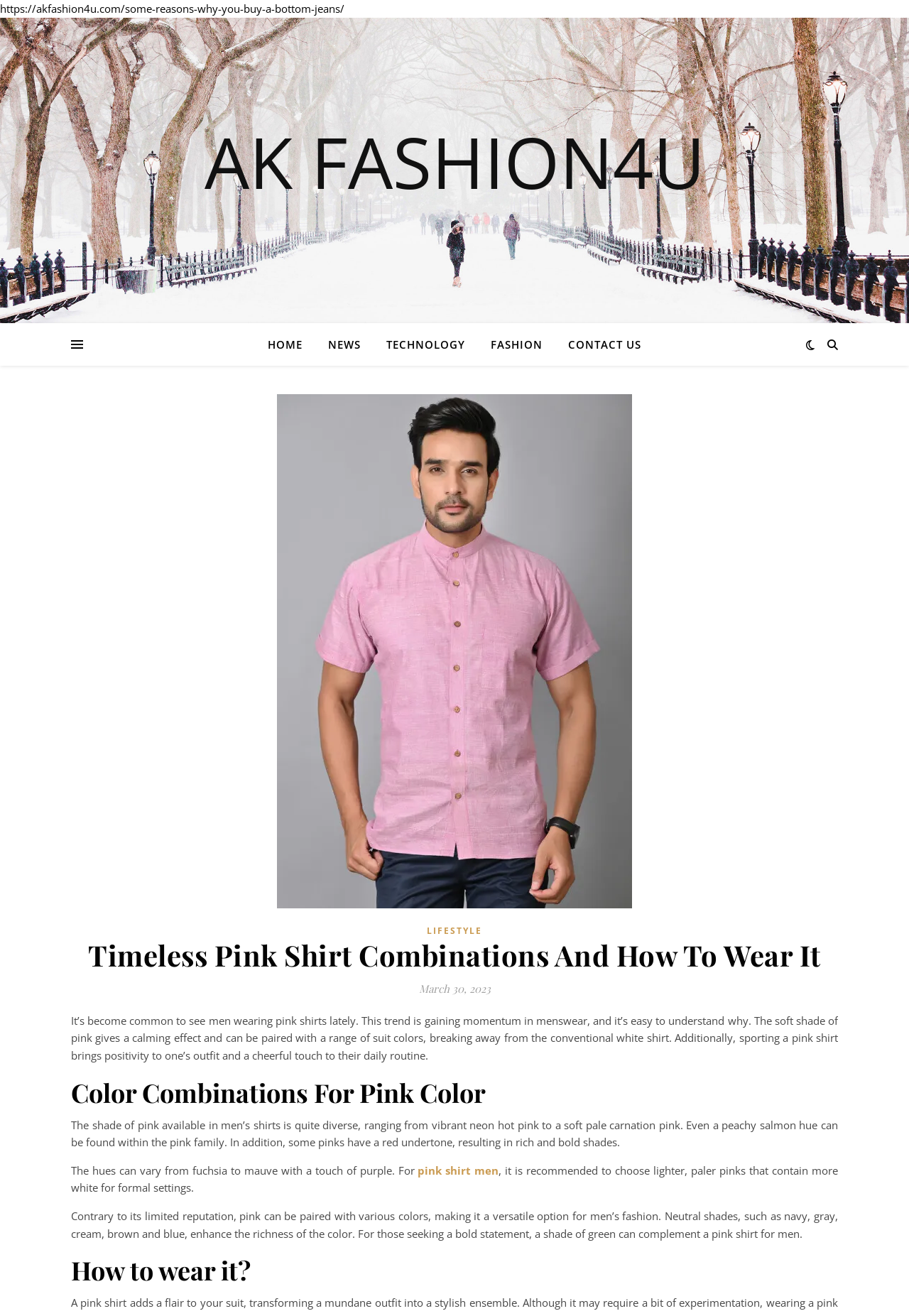What is the purpose of the pink shirt?
Please answer the question with as much detail as possible using the screenshot.

According to the webpage, sporting a pink shirt brings positivity to one's outfit and a cheerful touch to their daily routine, which suggests that the purpose of the pink shirt is to add positivity.